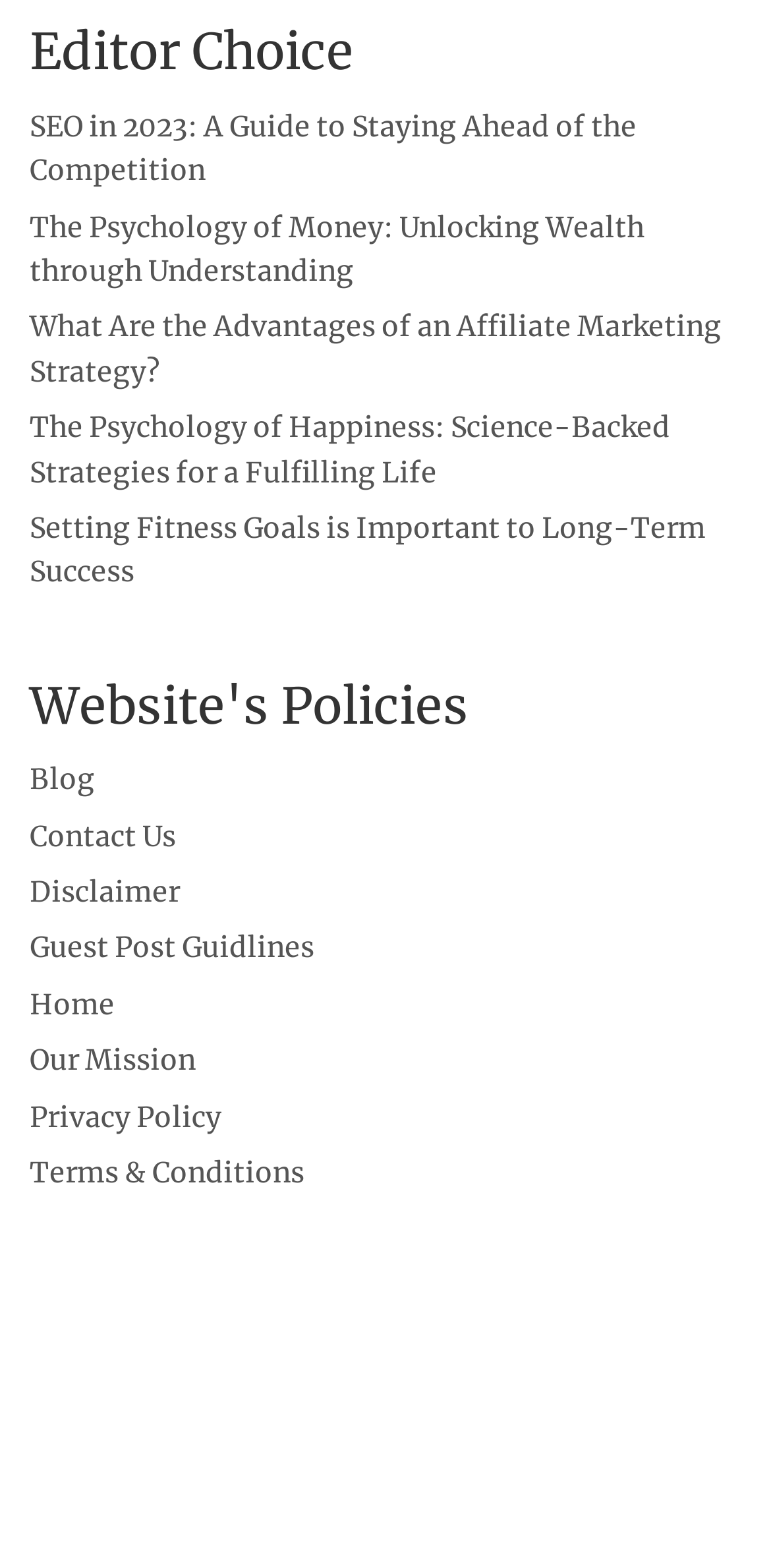What is the first policy-related link?
Refer to the image and respond with a one-word or short-phrase answer.

Blog